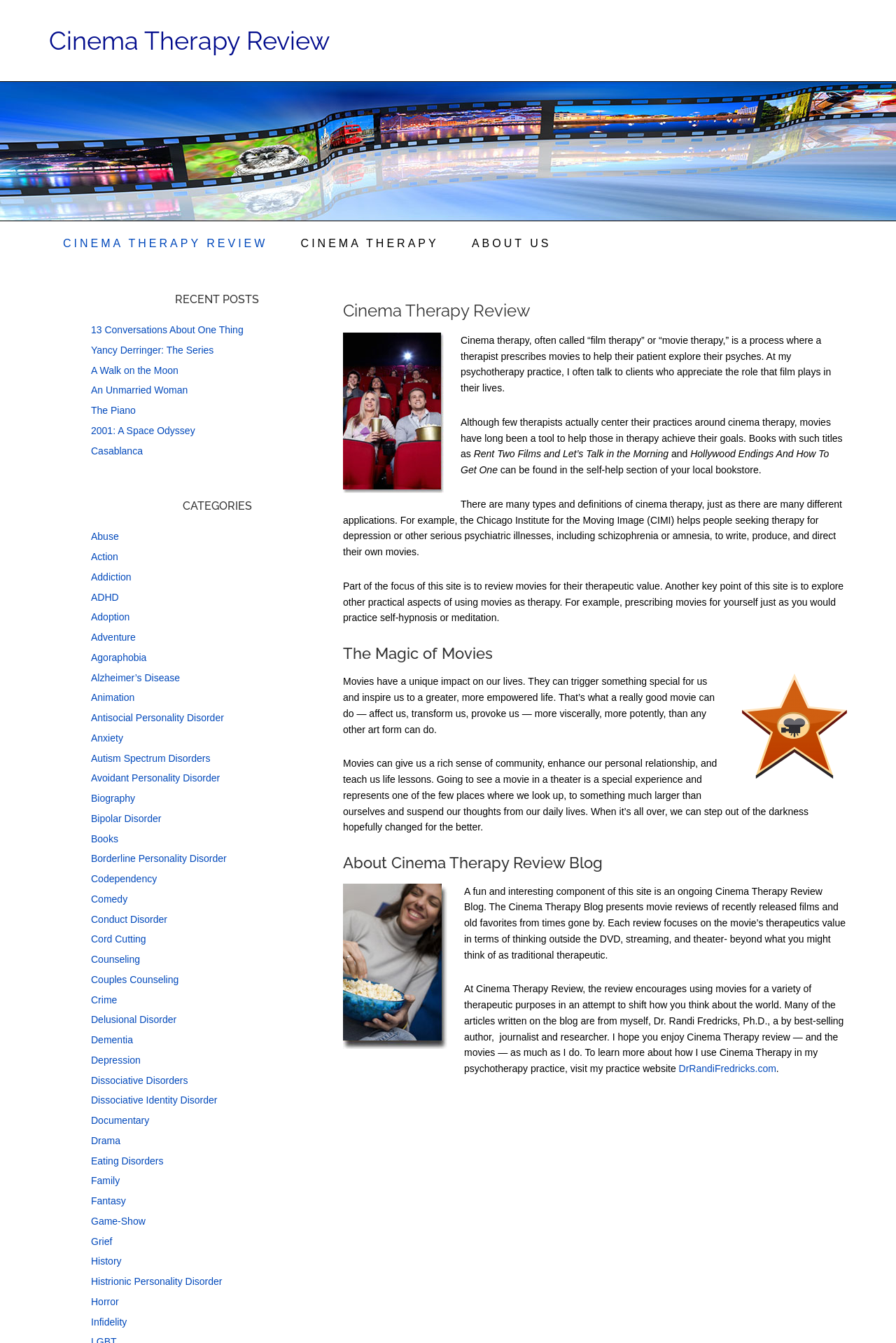Determine the bounding box coordinates of the section to be clicked to follow the instruction: "Check out the 'Recent Posts' section". The coordinates should be given as four float numbers between 0 and 1, formatted as [left, top, right, bottom].

[0.102, 0.219, 0.383, 0.227]